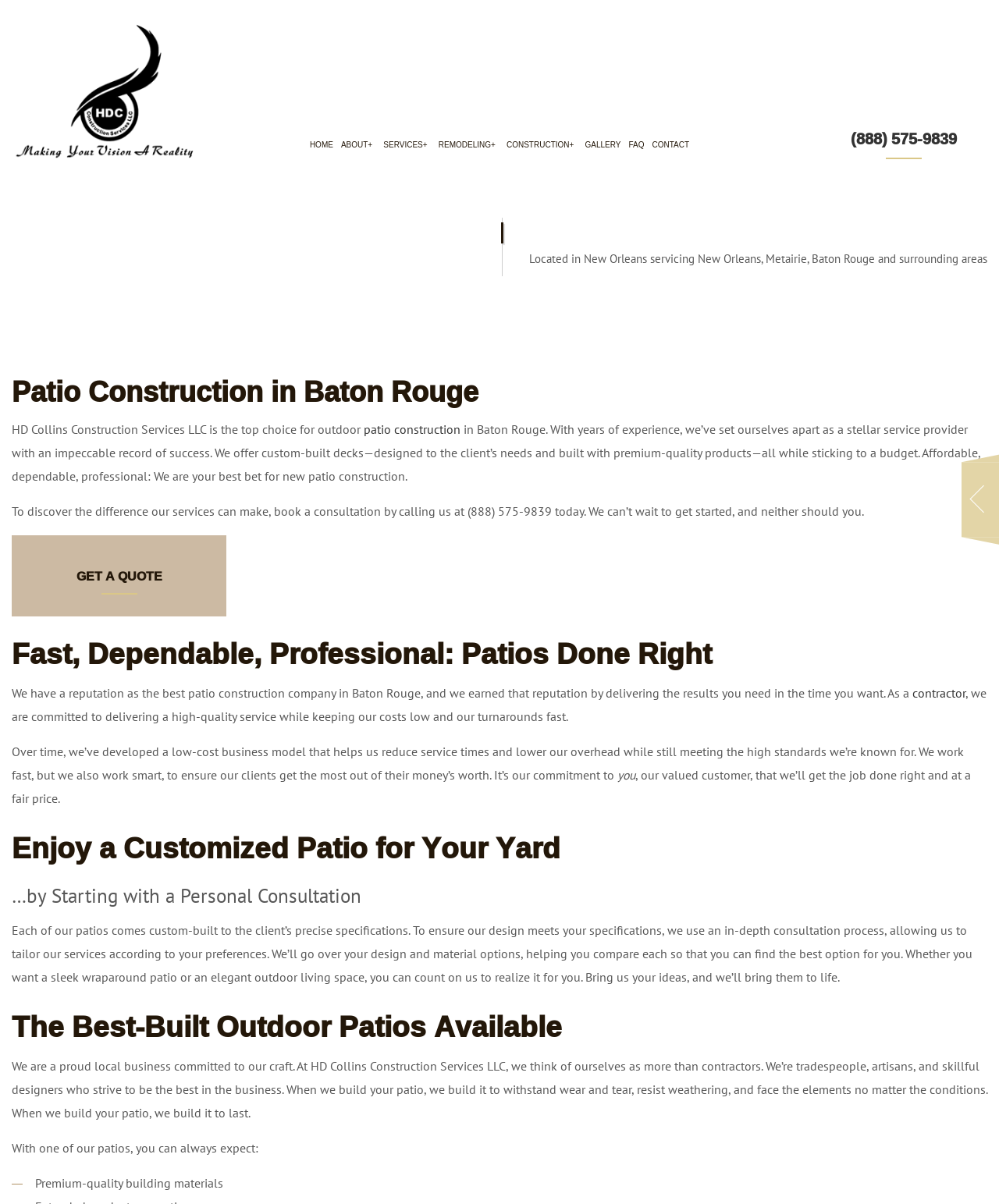Generate a comprehensive description of the webpage content.

The webpage is about HD Collins Construction Services LLC, a company that provides patio construction services in Baton Rouge. At the top of the page, there is a logo of the company, accompanied by a navigation menu with links to various sections of the website, including HOME, ABOUT, BLOG, SERVICE AREAS, TESTIMONIALS, SERVICES, REMODELING, CONSTRUCTION, GALLERY, FAQ, and CONTACT.

Below the navigation menu, there is a brief introduction to the company, stating that they provide hard-wearing and stunning patio construction services to homeowners in Baton Rouge. There is also a call-to-action to click for a quote.

The main content of the page is divided into several sections. The first section is about patio construction in Baton Rouge, highlighting the company's experience and reputation in providing custom-built decks and patios. There is a link to get a quote and a phone number to call for a consultation.

The next section is about the company's commitment to delivering high-quality services at an affordable price. It explains how they have developed a low-cost business model that enables them to reduce service times and lower their overhead while maintaining high standards.

The following section is about customized patios, emphasizing the company's ability to tailor their services to meet each client's precise specifications. It explains the consultation process and the various design and material options available.

The final section is about the company's commitment to building high-quality outdoor patios that can withstand wear and tear and resist weathering. It highlights the premium-quality building materials used and the company's reputation for building patios that last.

Throughout the page, there are several headings and subheadings that break up the content and make it easier to read. The text is accompanied by no images, but there are several links to other sections of the website and a call-to-action to get a quote.